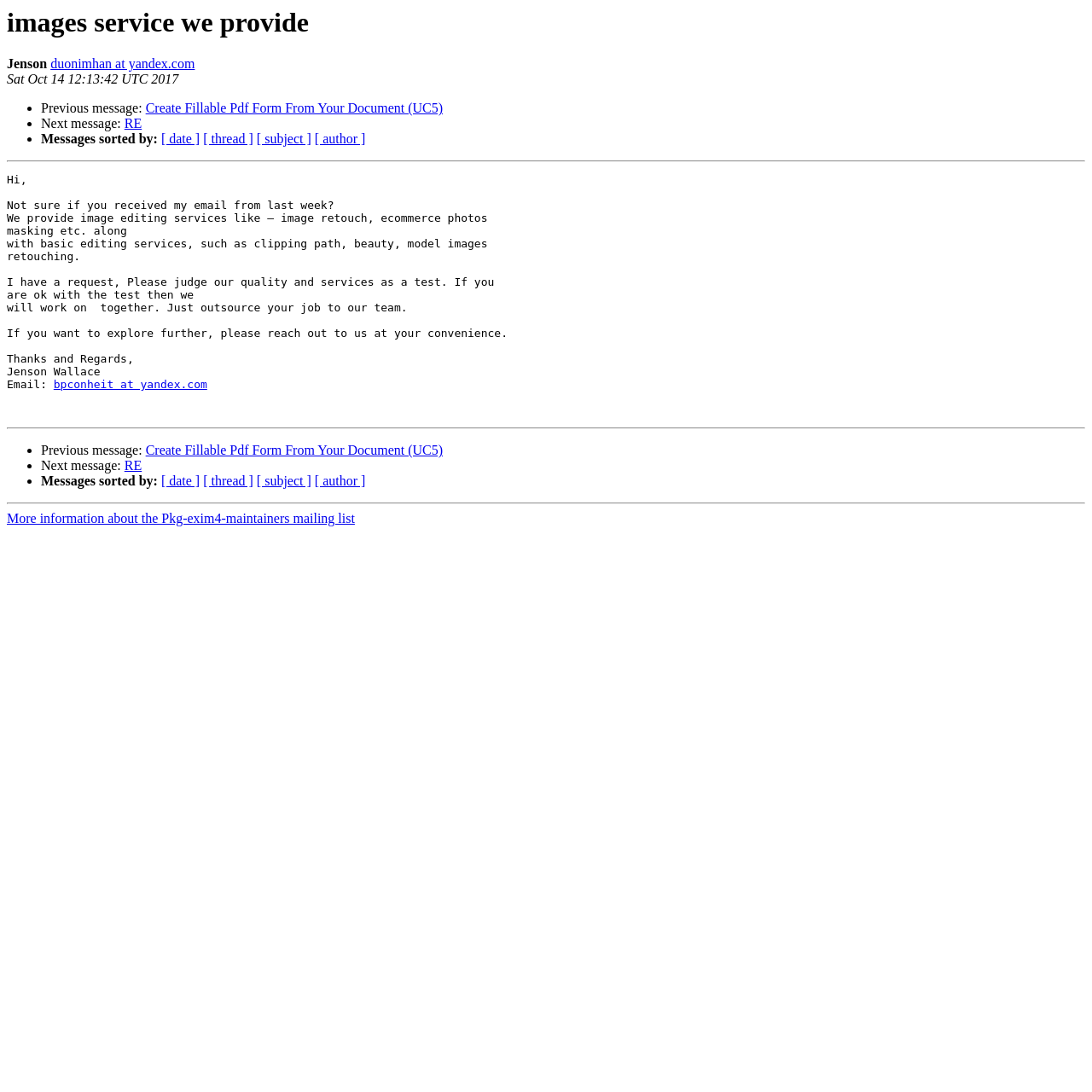Locate the bounding box coordinates of the clickable region to complete the following instruction: "Contact Jenson via email."

[0.046, 0.052, 0.178, 0.065]